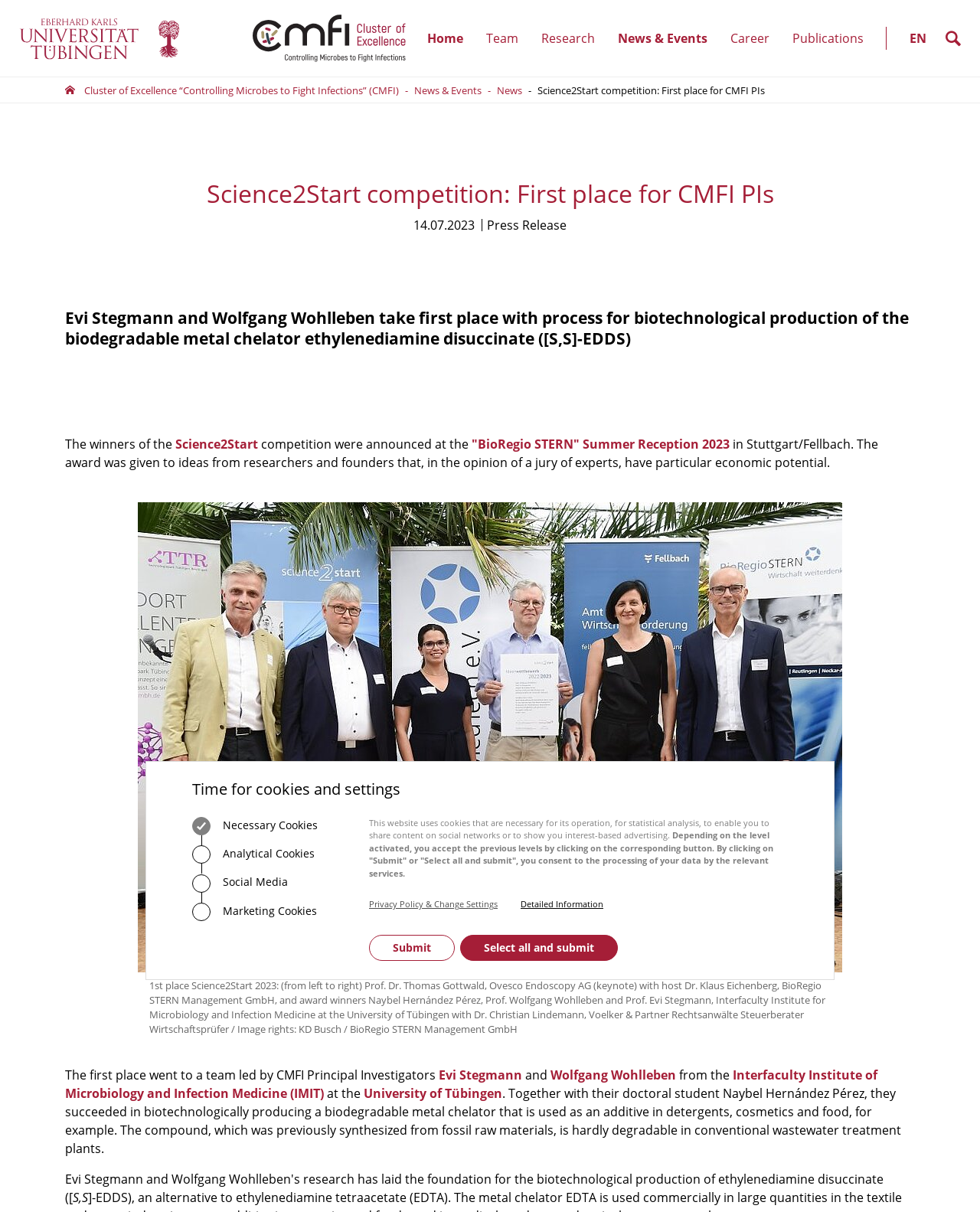Pinpoint the bounding box coordinates for the area that should be clicked to perform the following instruction: "Go to Home page".

[0.424, 0.0, 0.484, 0.063]